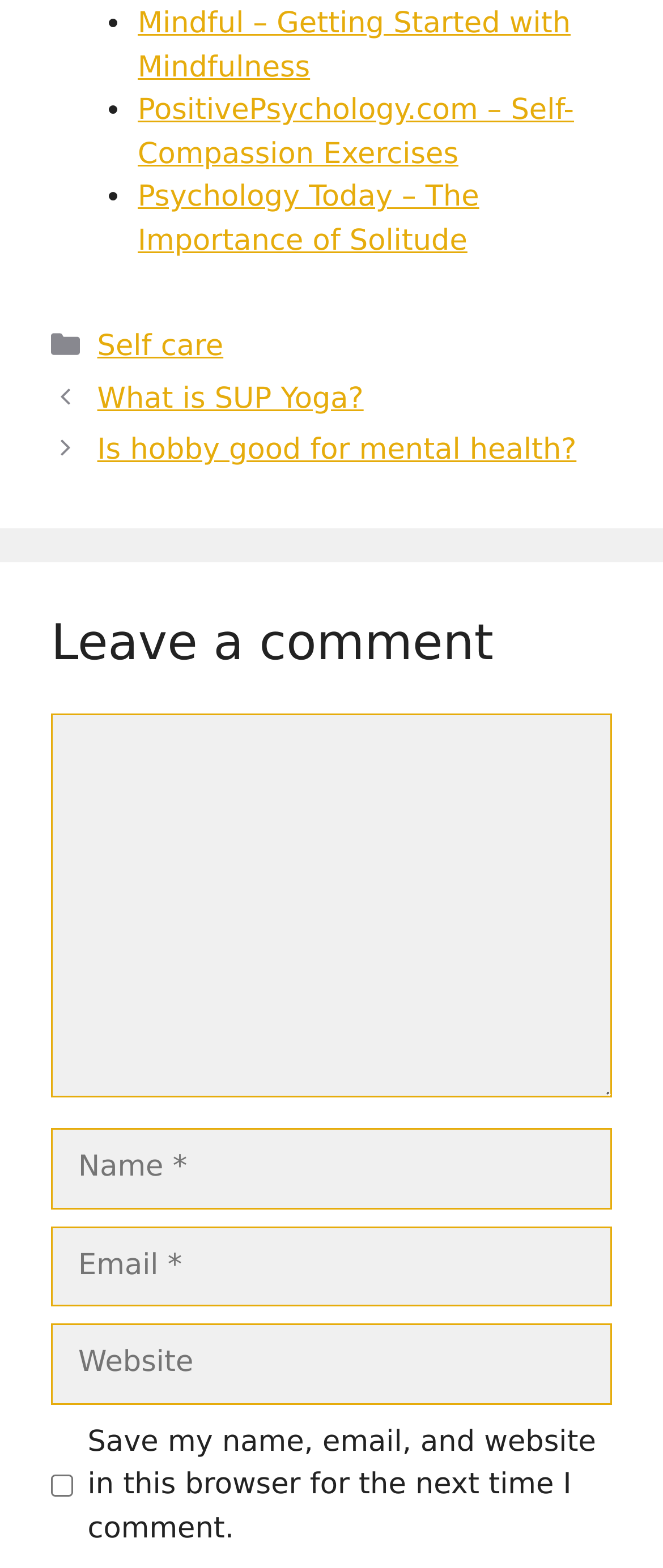Find and provide the bounding box coordinates for the UI element described with: "Self care".

[0.147, 0.21, 0.337, 0.232]